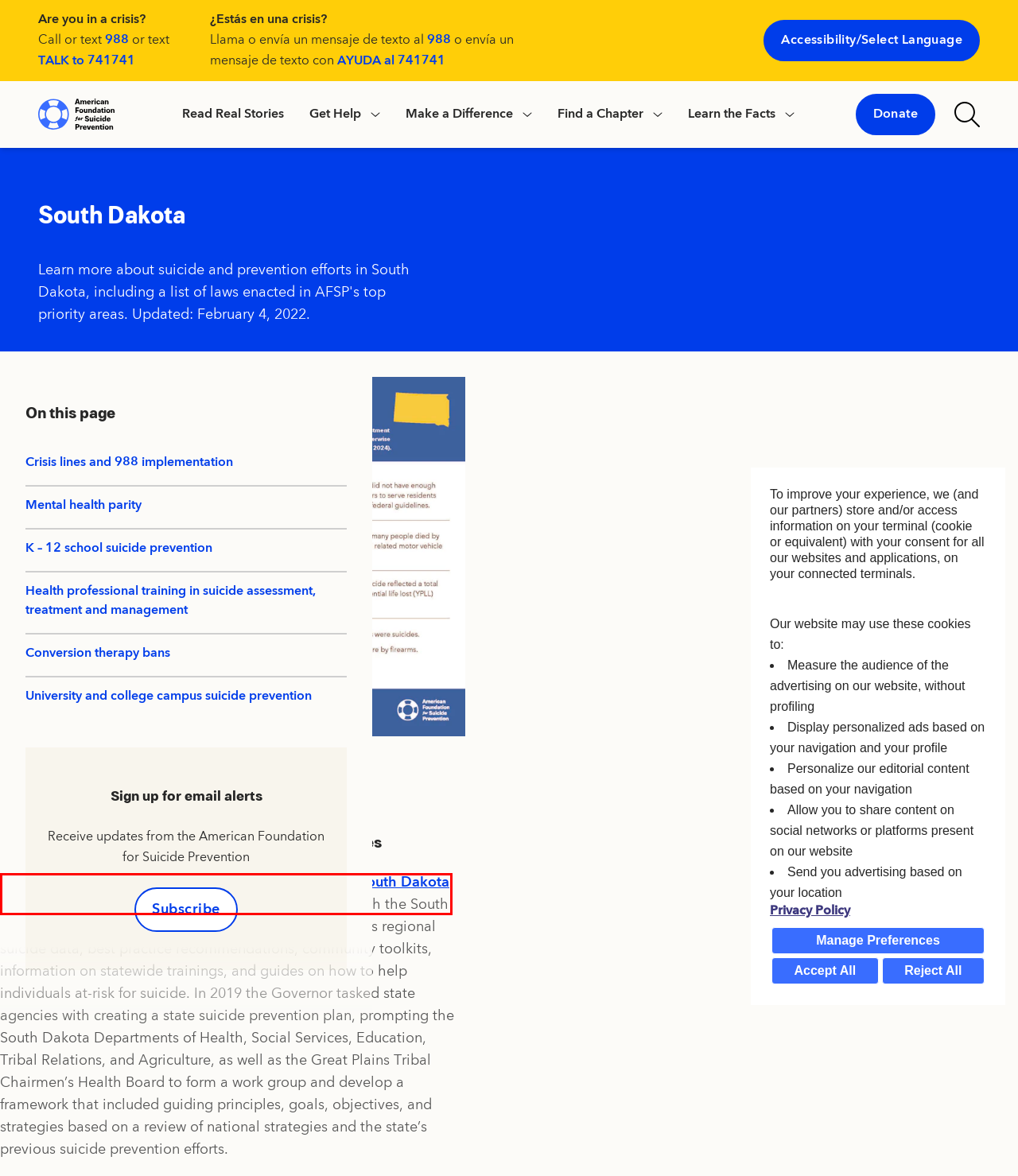You see a screenshot of a webpage with a red bounding box surrounding an element. Pick the webpage description that most accurately represents the new webpage after interacting with the element in the red bounding box. The options are:
A. Privacy notice | AFSP
B. South Dakota Suicide Prevention
C. Home | AFSP
D. American Foundation for Suicide Prevention | The Mighty
E. Public policy action center | AFSP
F. 2023 U.S. Peer-to-Peer Top 30 - Peer-to-Peer Professional Forum
G. AFSP 2023 Annual Report | Talk Away the Dark
H. Recruitment

B